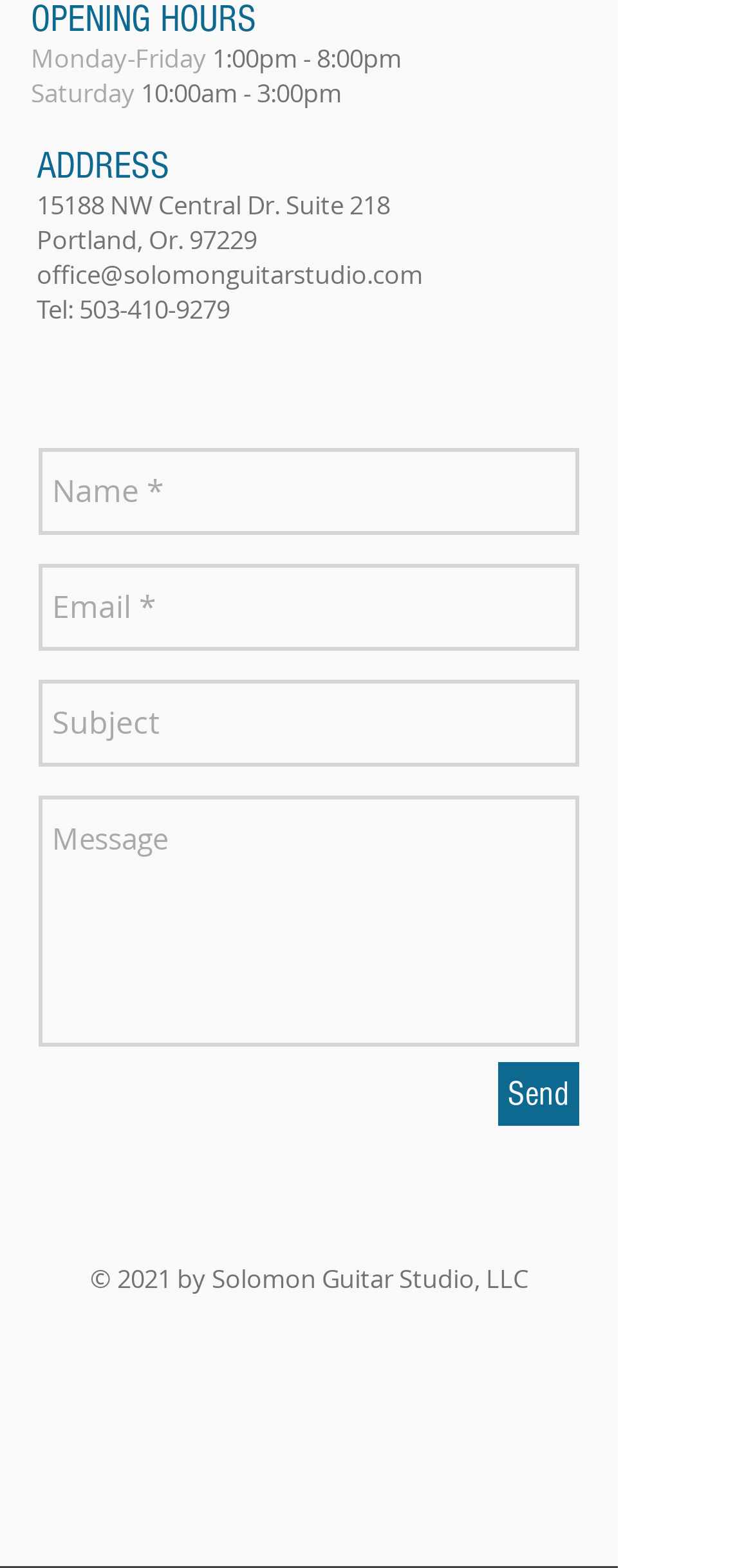Please identify the bounding box coordinates of the element on the webpage that should be clicked to follow this instruction: "Go to About us". The bounding box coordinates should be given as four float numbers between 0 and 1, formatted as [left, top, right, bottom].

None